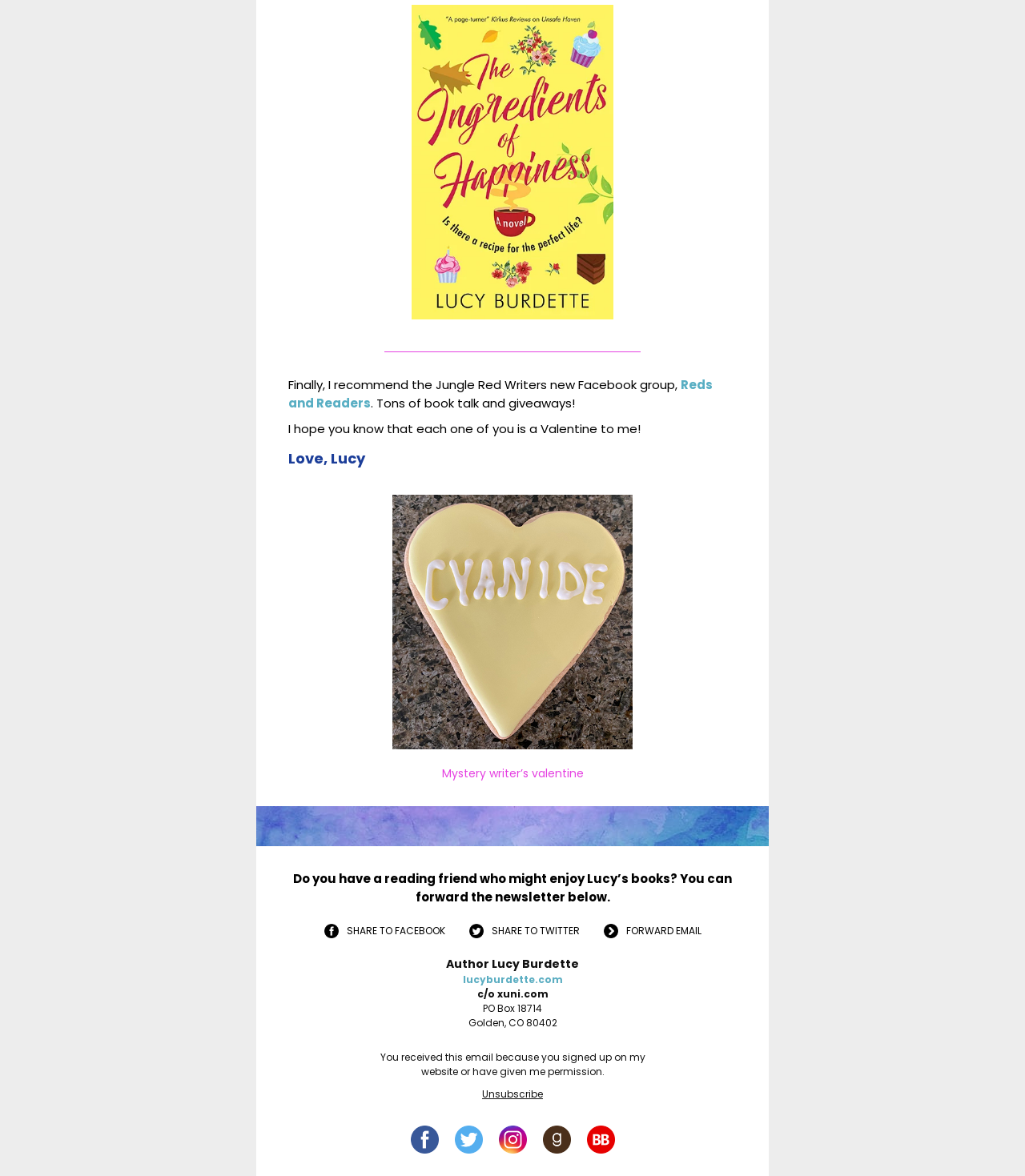What is the author's name?
Your answer should be a single word or phrase derived from the screenshot.

Lucy Burdette